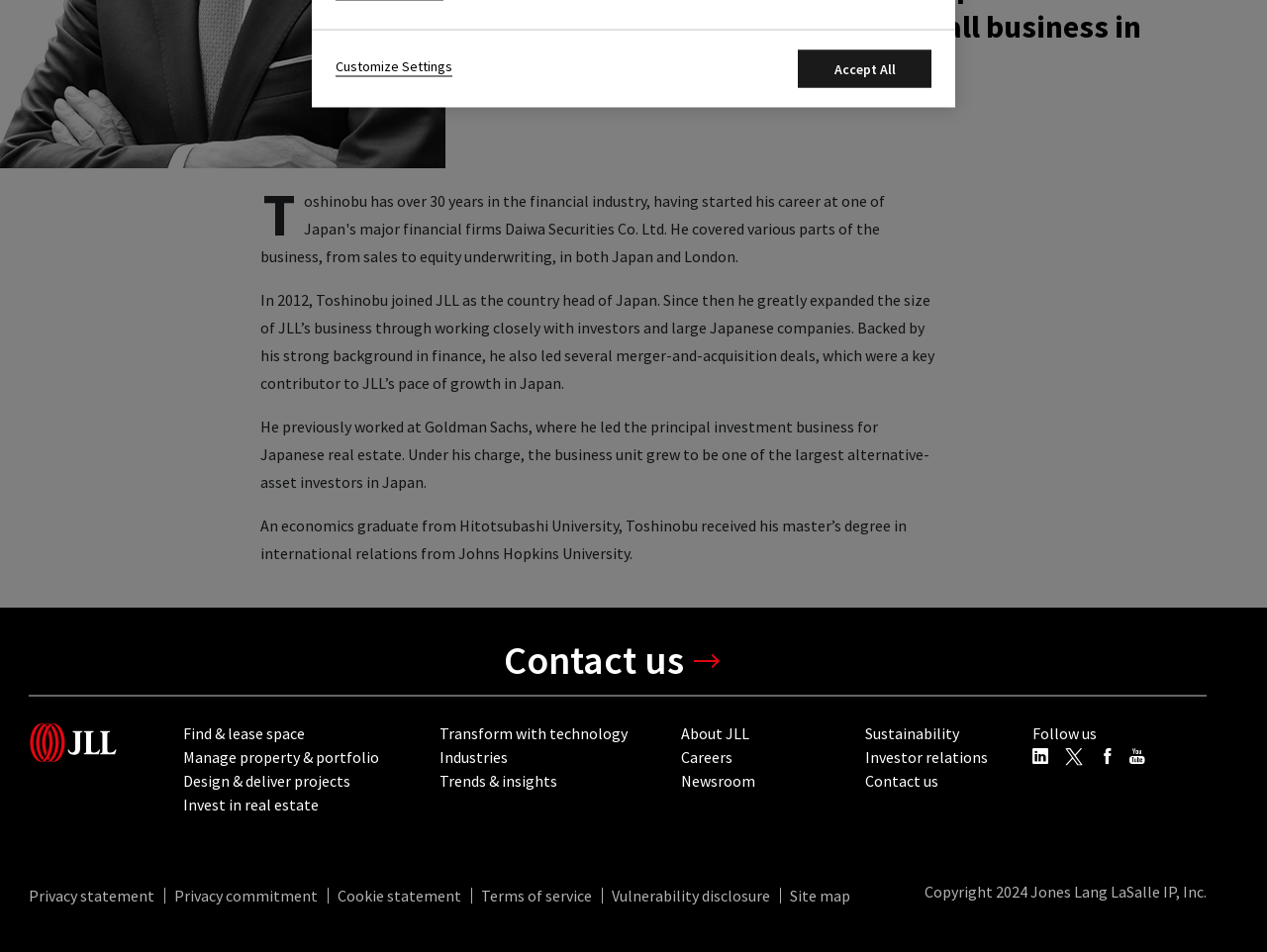Please determine the bounding box coordinates for the UI element described here. Use the format (top-left x, top-left y, bottom-right x, bottom-right y) with values bounded between 0 and 1: About JLL

[0.538, 0.76, 0.591, 0.781]